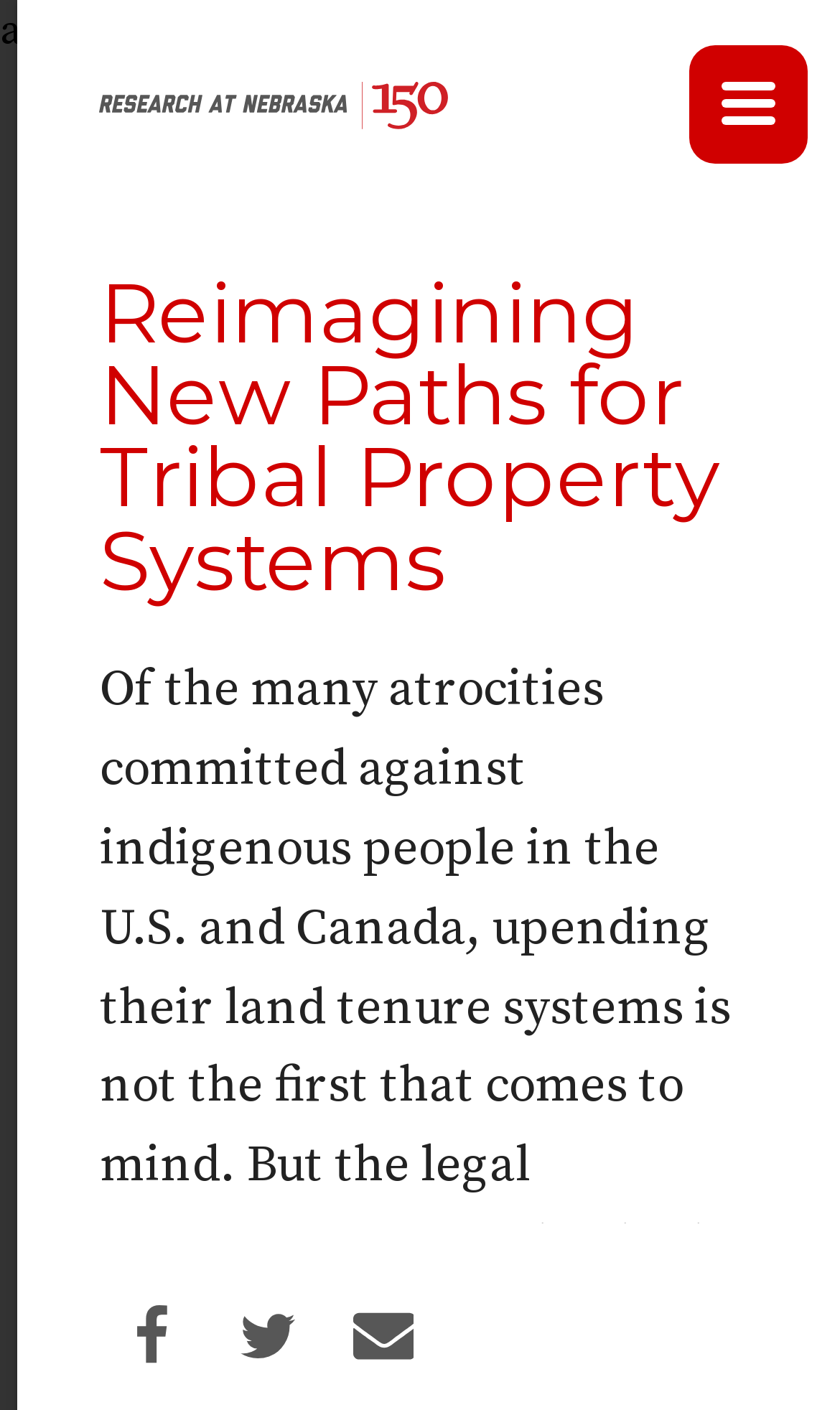From the webpage screenshot, identify the region described by Easing Internet Traffic Jams. Provide the bounding box coordinates as (top-left x, top-left y, bottom-right x, bottom-right y), with each value being a floating point number between 0 and 1.

[0.168, 0.607, 0.804, 0.645]